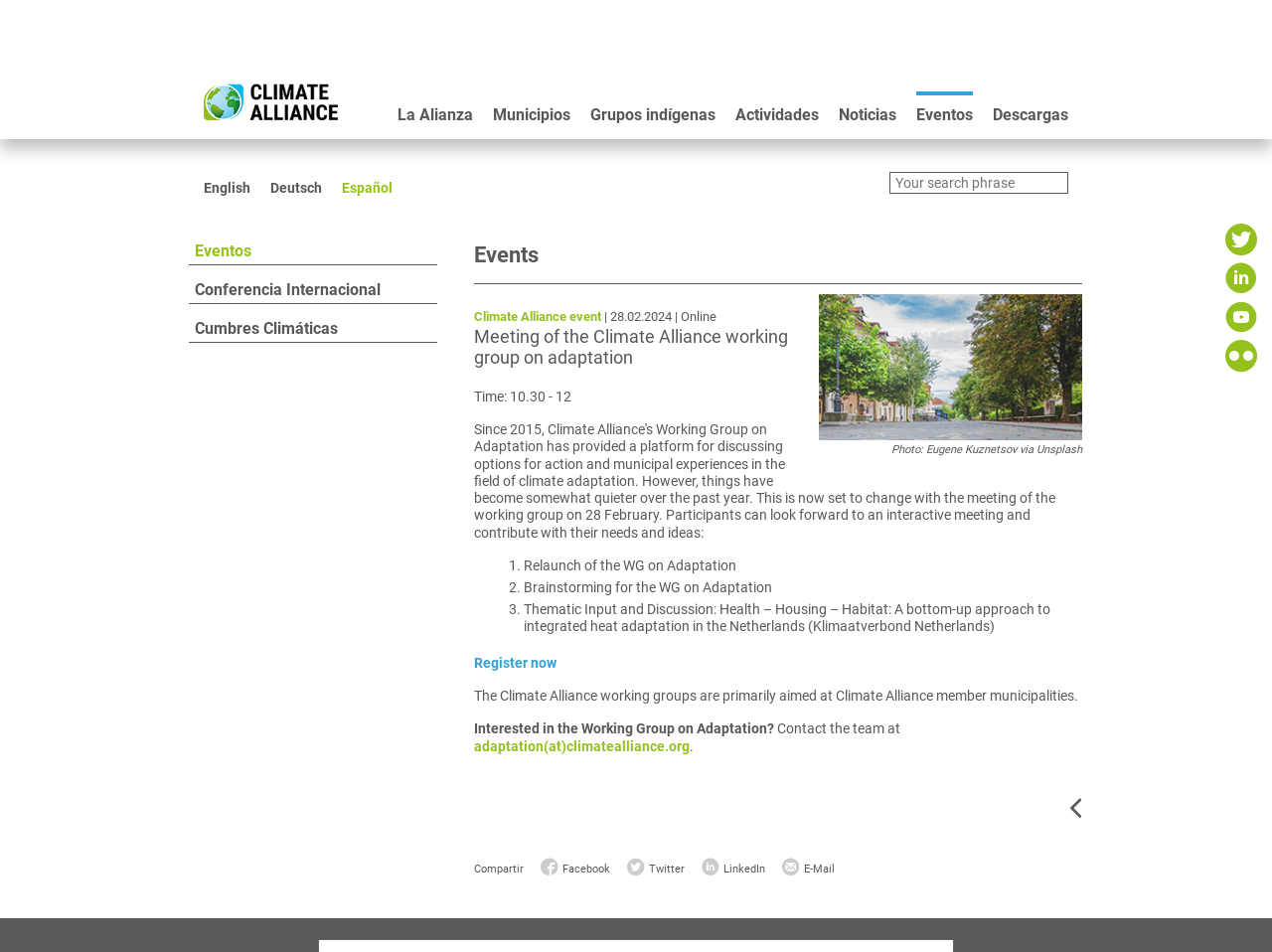Find the coordinates for the bounding box of the element with this description: "name="tx_kesearch_pi1[sword]" placeholder="Your search phrase" title="ke_search_sword"".

[0.699, 0.181, 0.84, 0.204]